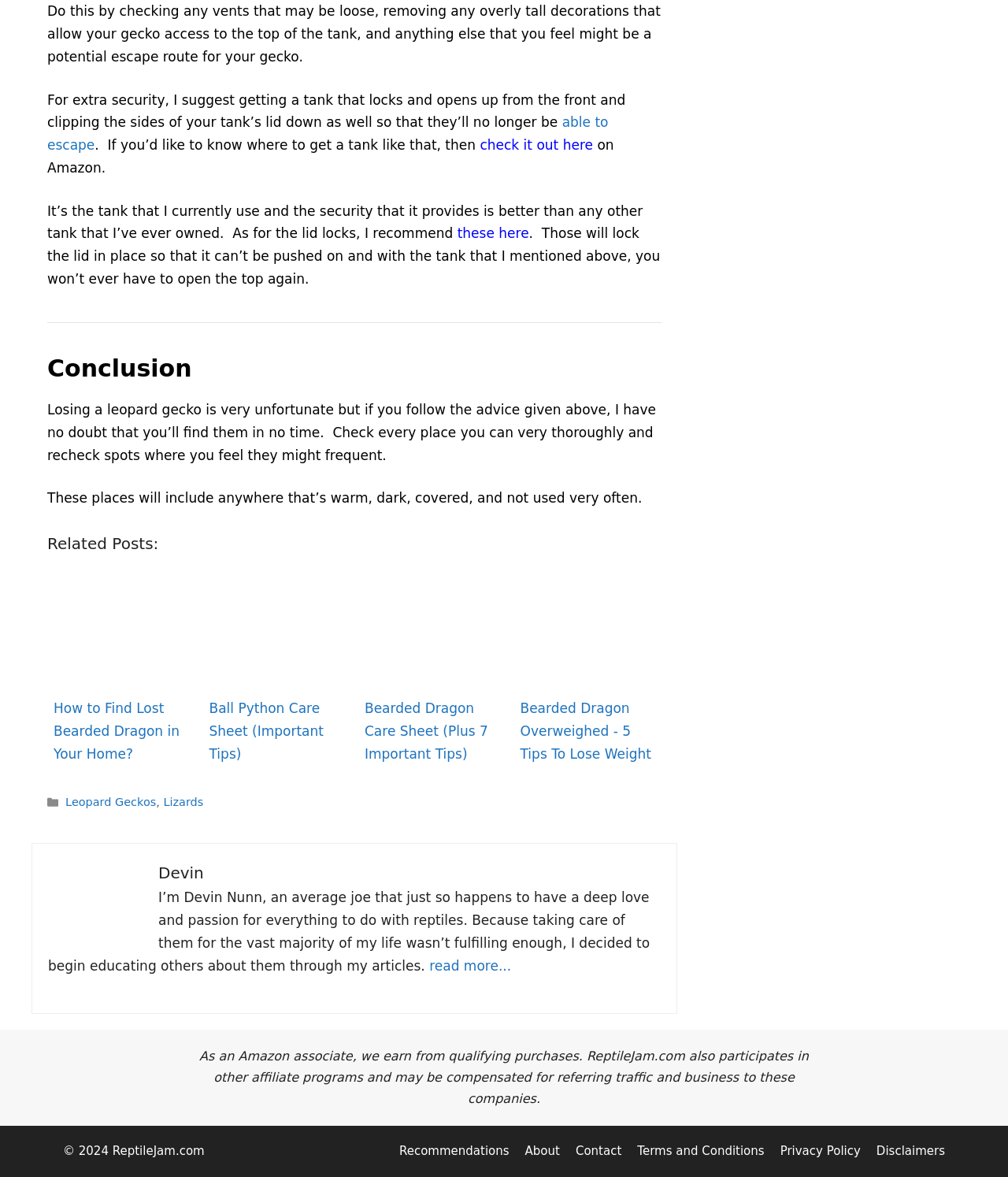Answer succinctly with a single word or phrase:
What type of tank is recommended for leopard geckos?

Tank that locks and opens from the front